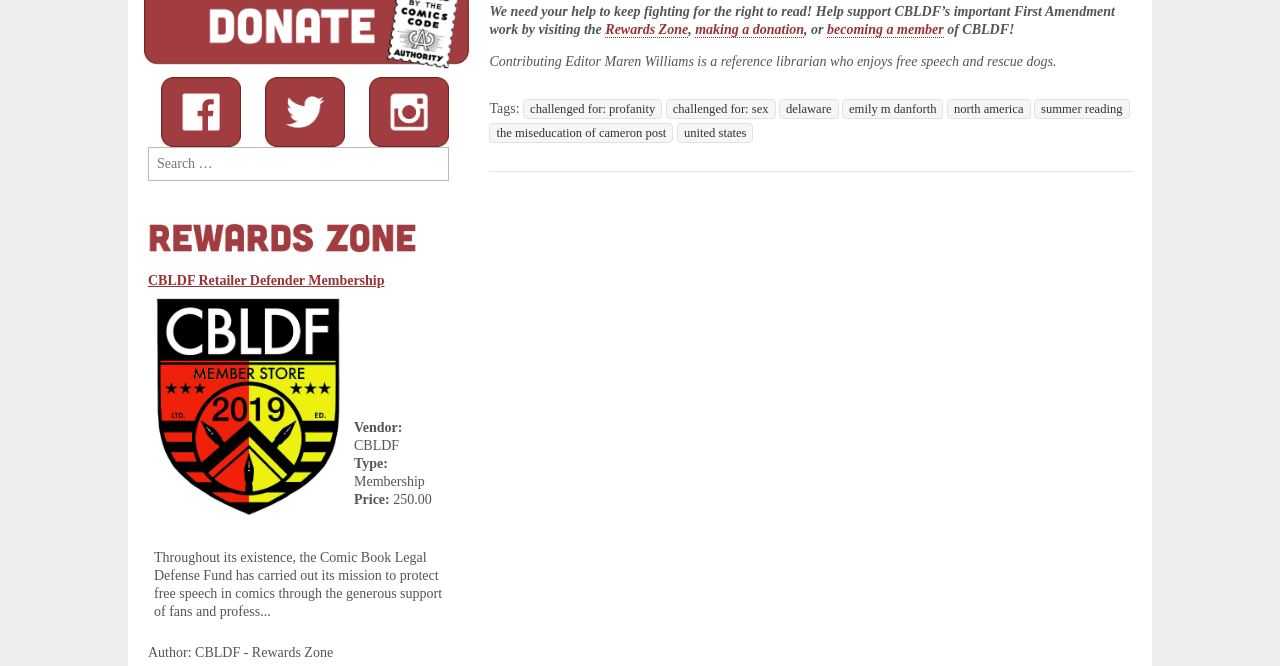Please find the bounding box for the UI element described by: "CBLDF Retailer Defender Membership".

[0.116, 0.409, 0.3, 0.432]